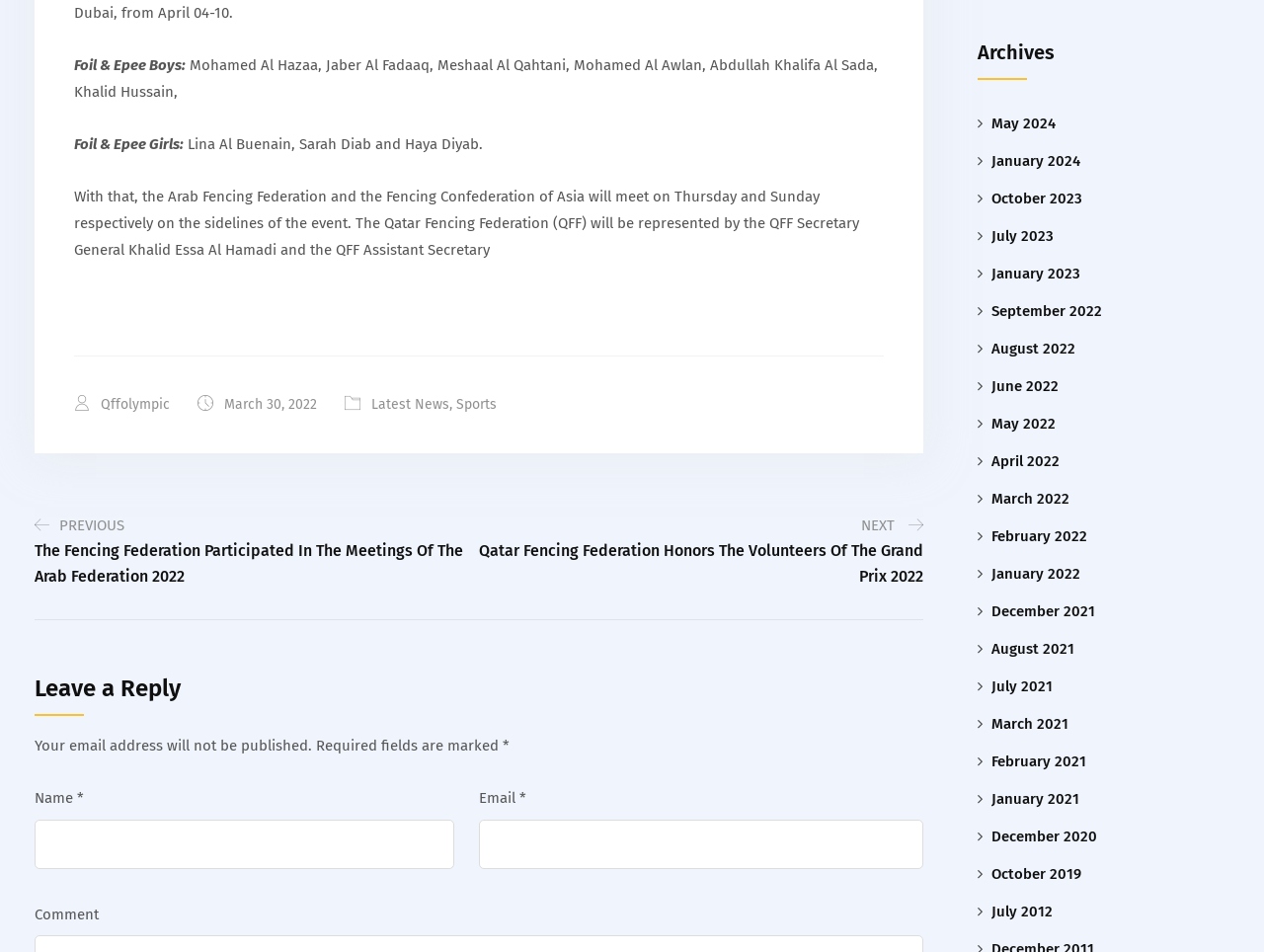Determine the bounding box coordinates of the region that needs to be clicked to achieve the task: "Leave a reply".

[0.027, 0.709, 0.73, 0.752]